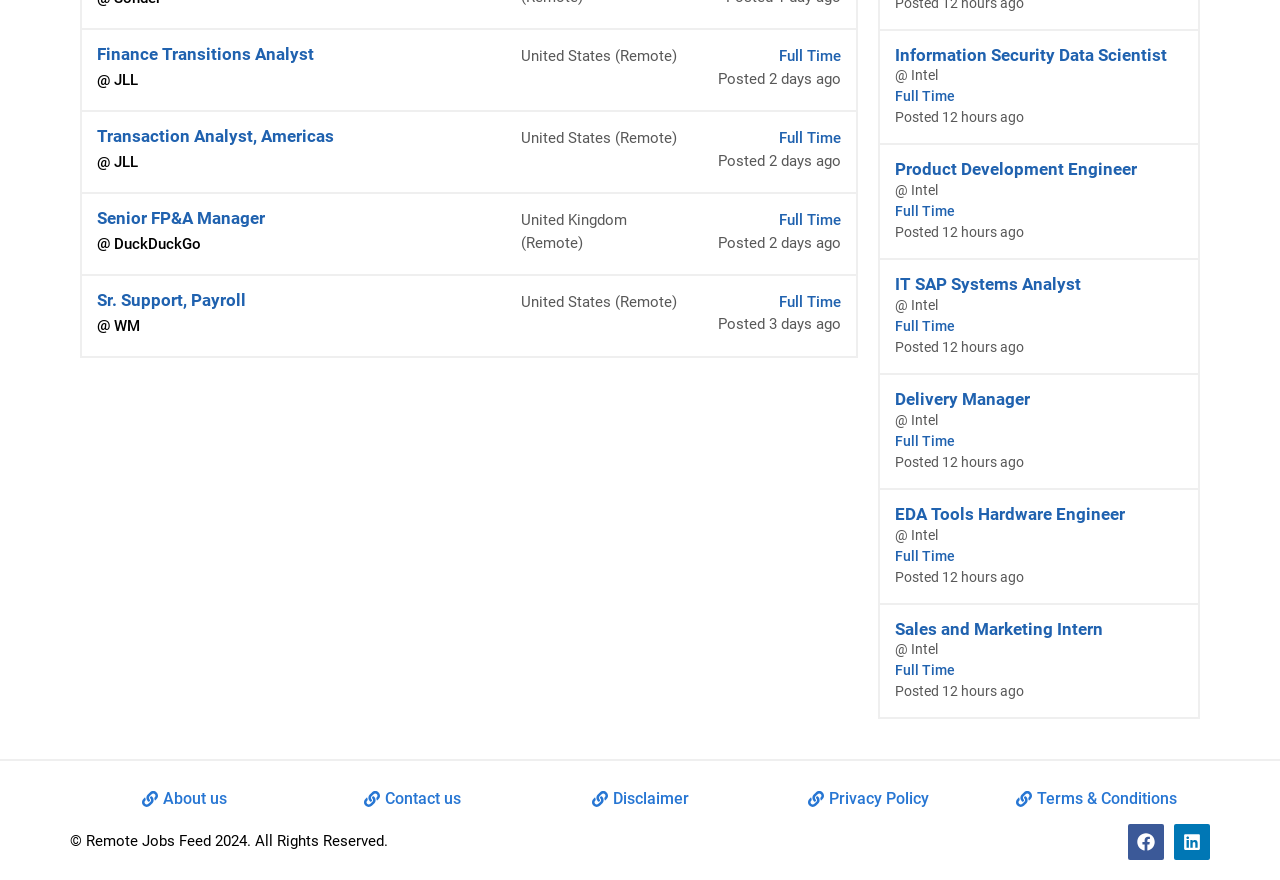Provide the bounding box coordinates for the area that should be clicked to complete the instruction: "Add AK48 Auto Feminized Seeds to Wishlist".

None